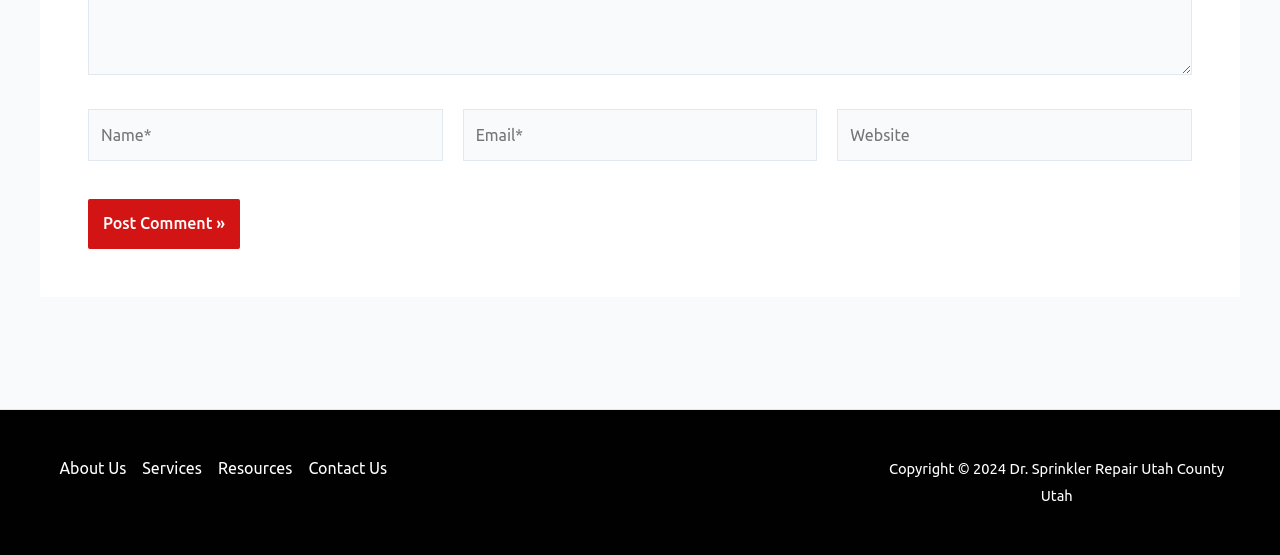Please determine the bounding box coordinates for the element with the description: "About Us".

[0.046, 0.819, 0.105, 0.867]